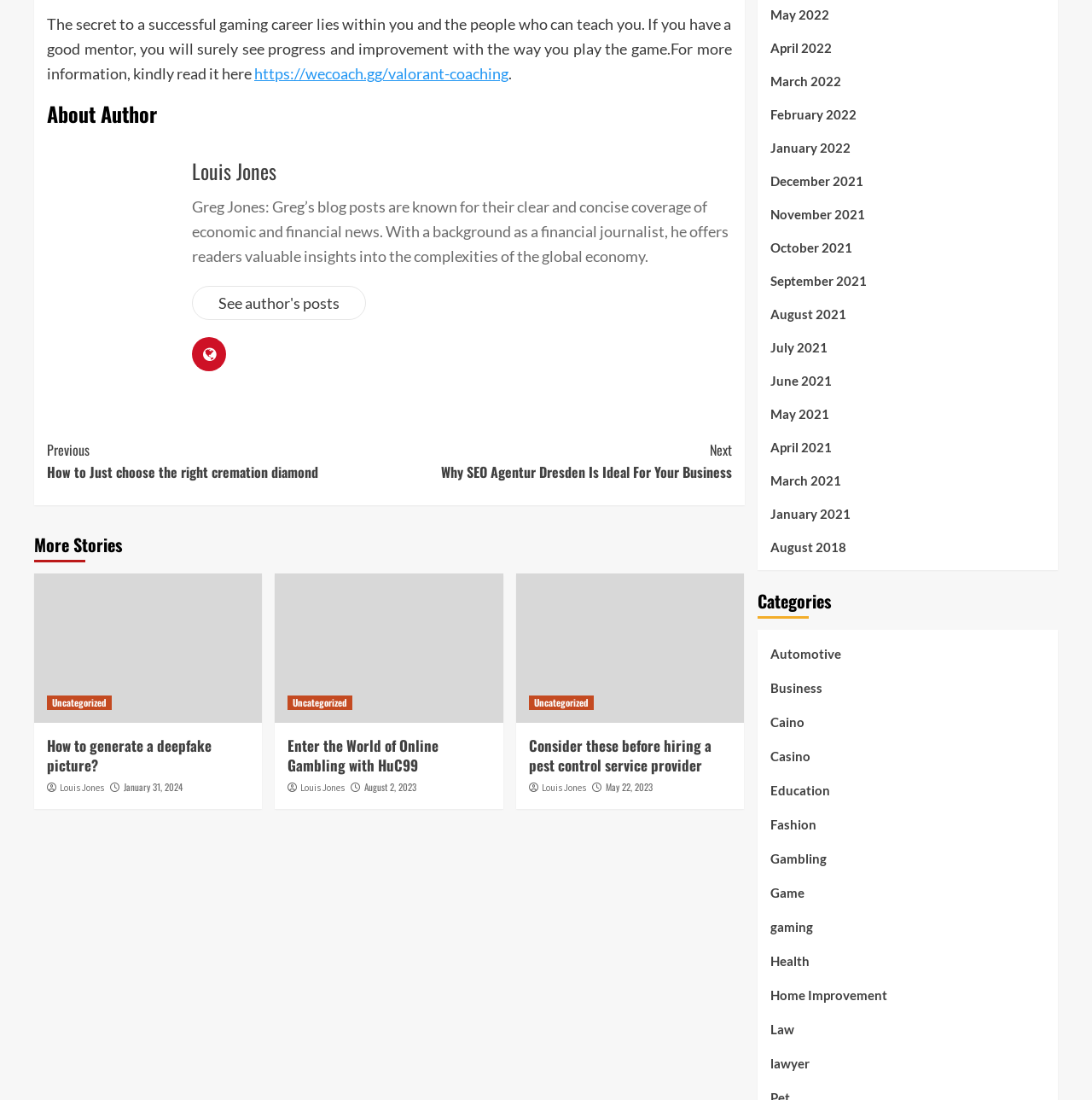Predict the bounding box coordinates of the UI element that matches this description: "May 22, 2023". The coordinates should be in the format [left, top, right, bottom] with each value between 0 and 1.

[0.555, 0.709, 0.598, 0.722]